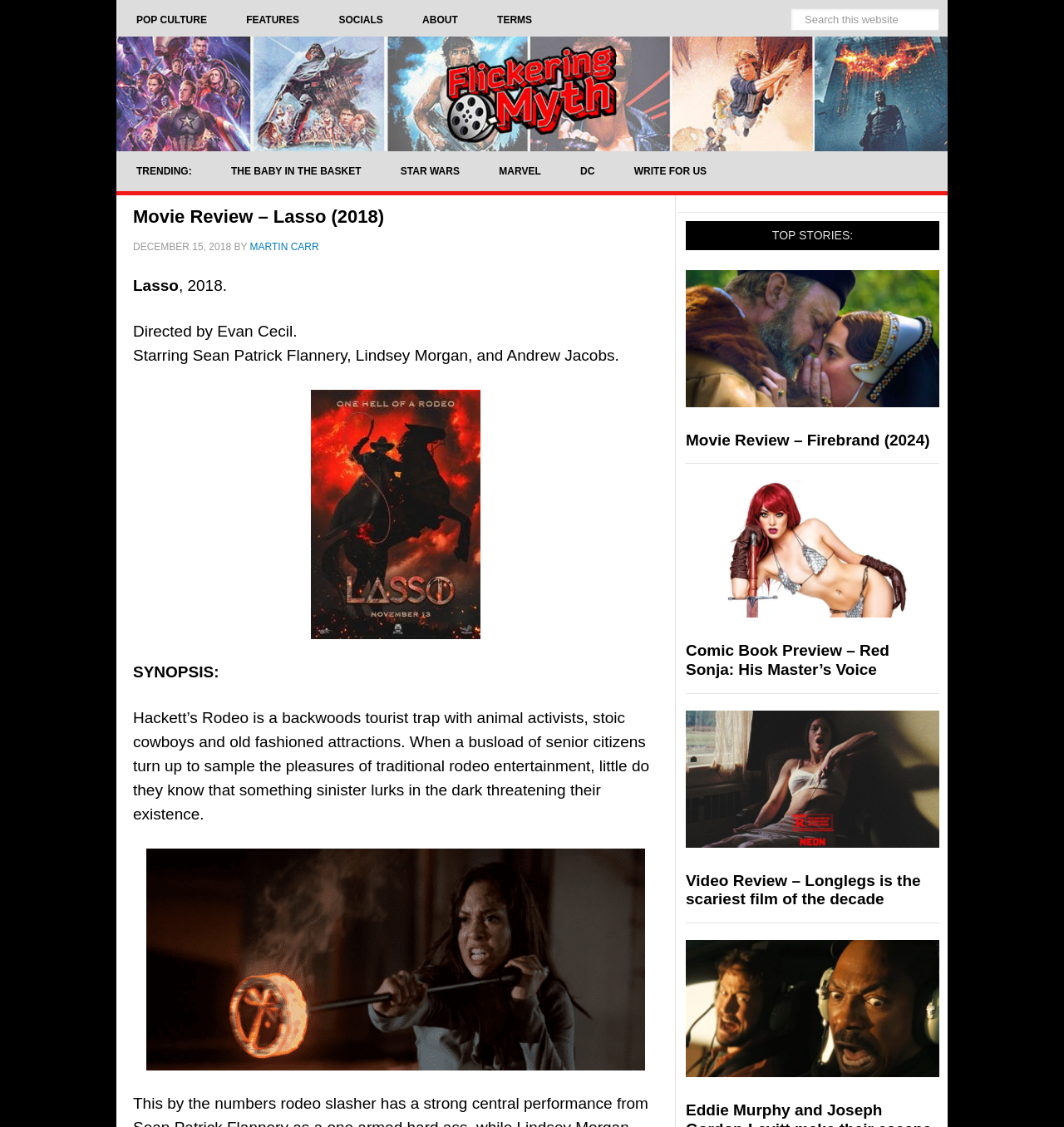Can you determine the bounding box coordinates of the area that needs to be clicked to fulfill the following instruction: "Click on the 'About Us' link"?

None